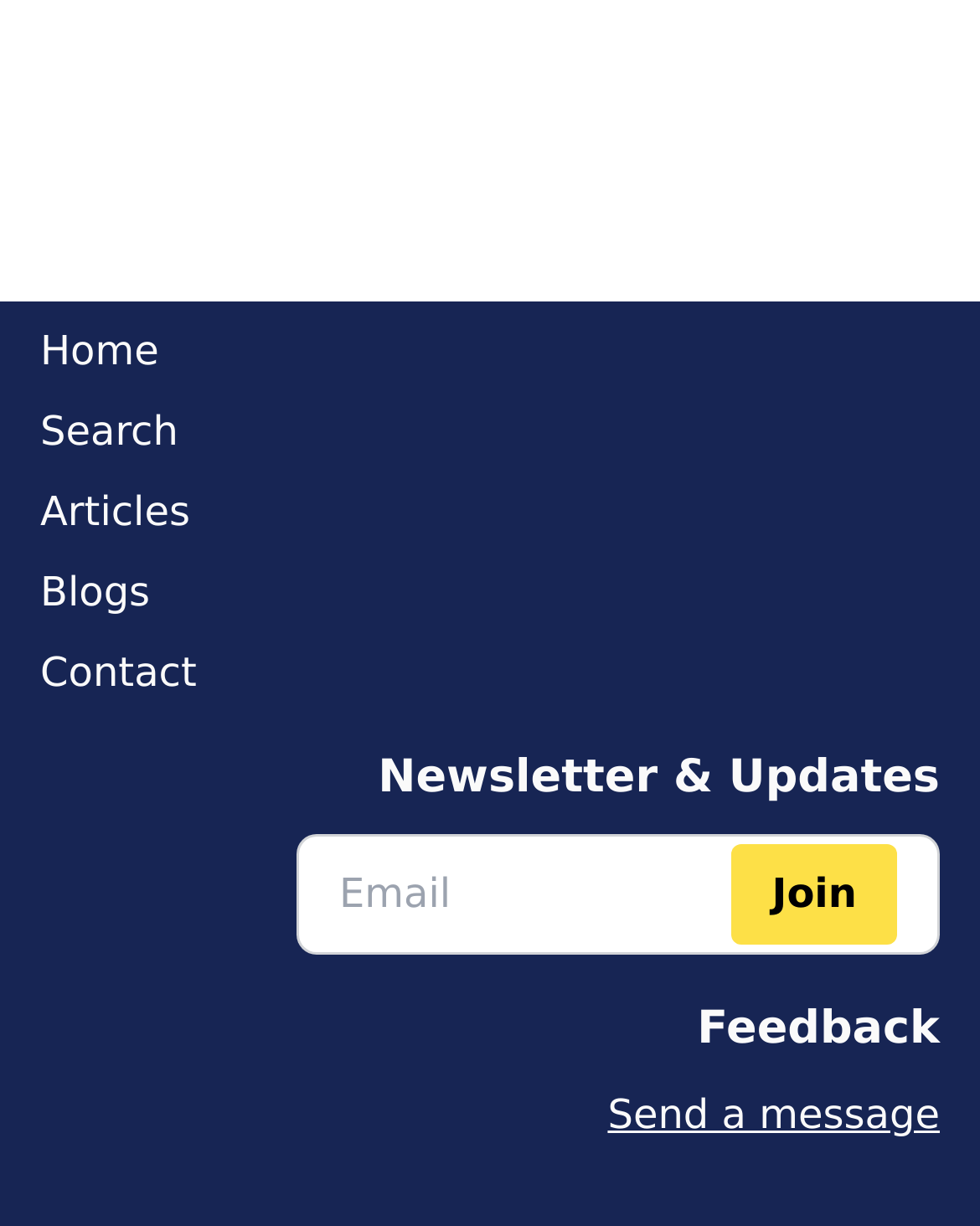How many links are in the top navigation bar?
Answer the question with a single word or phrase derived from the image.

5